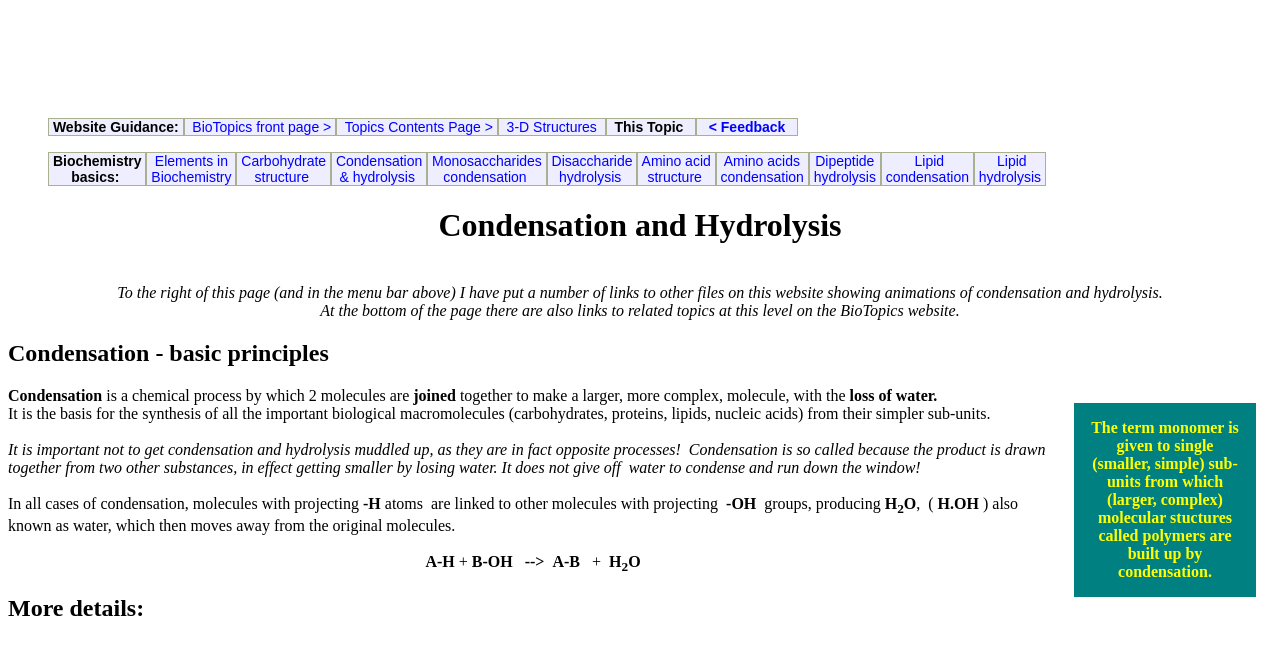Locate the UI element described as follows: "Amino acids condensation". Return the bounding box coordinates as four float numbers between 0 and 1 in the order [left, top, right, bottom].

[0.56, 0.231, 0.631, 0.279]